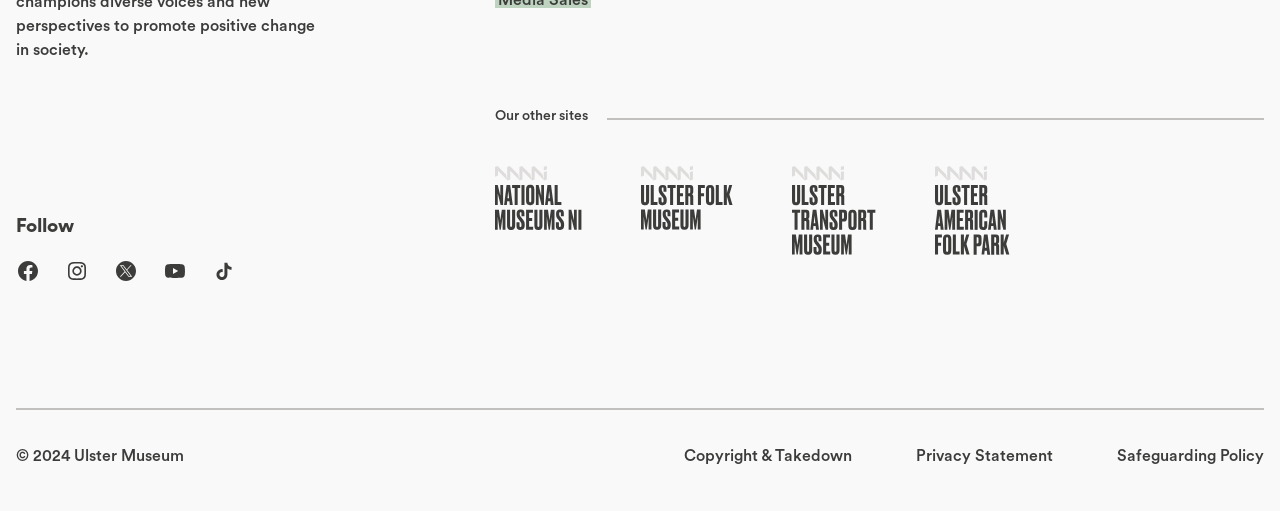Please mark the clickable region by giving the bounding box coordinates needed to complete this instruction: "Visit us on youtube".

[0.127, 0.506, 0.146, 0.553]